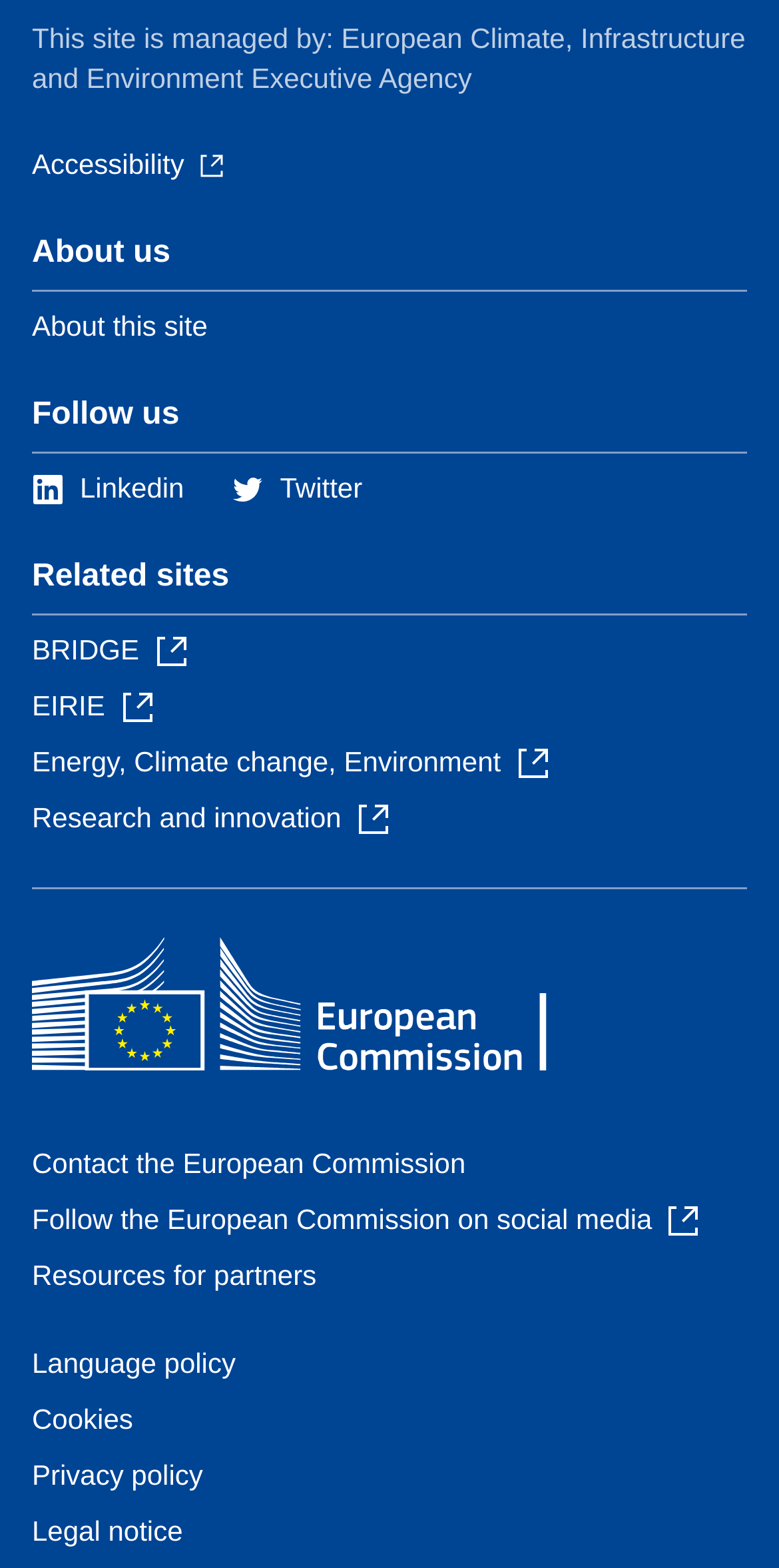What is the name of the agency managing this site?
Using the details from the image, give an elaborate explanation to answer the question.

I found this information by looking at the static text element at the top of the page, which says 'This site is managed by: European Climate, Infrastructure and Environment Executive Agency'.